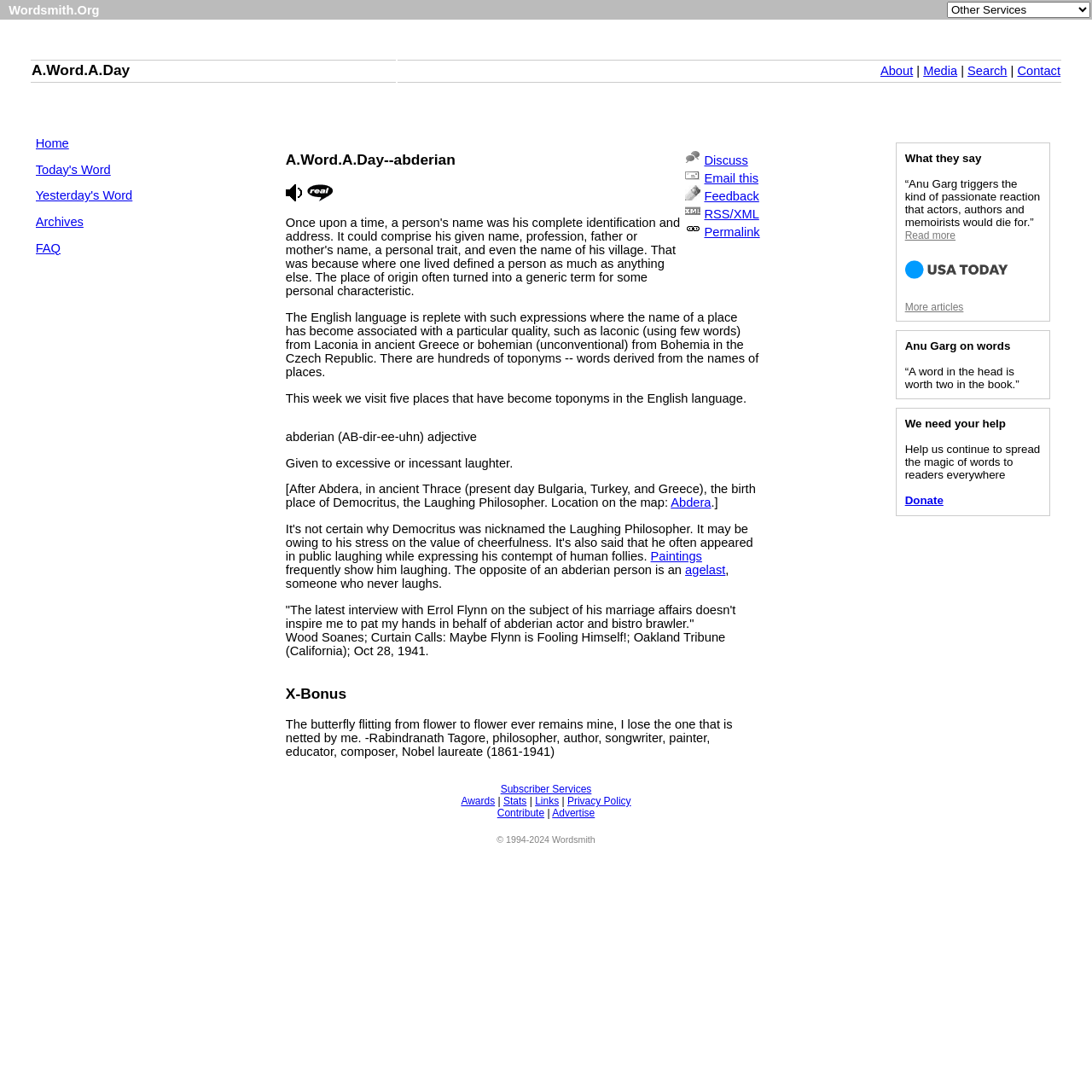Please provide a comprehensive response to the question based on the details in the image: What is the word of the day?

The word of the day can be found in the main content area of the webpage, in the heading that says 'A.Word.A.Day--abderian'. The word is defined as 'Given to excessive or incessant laughter'.